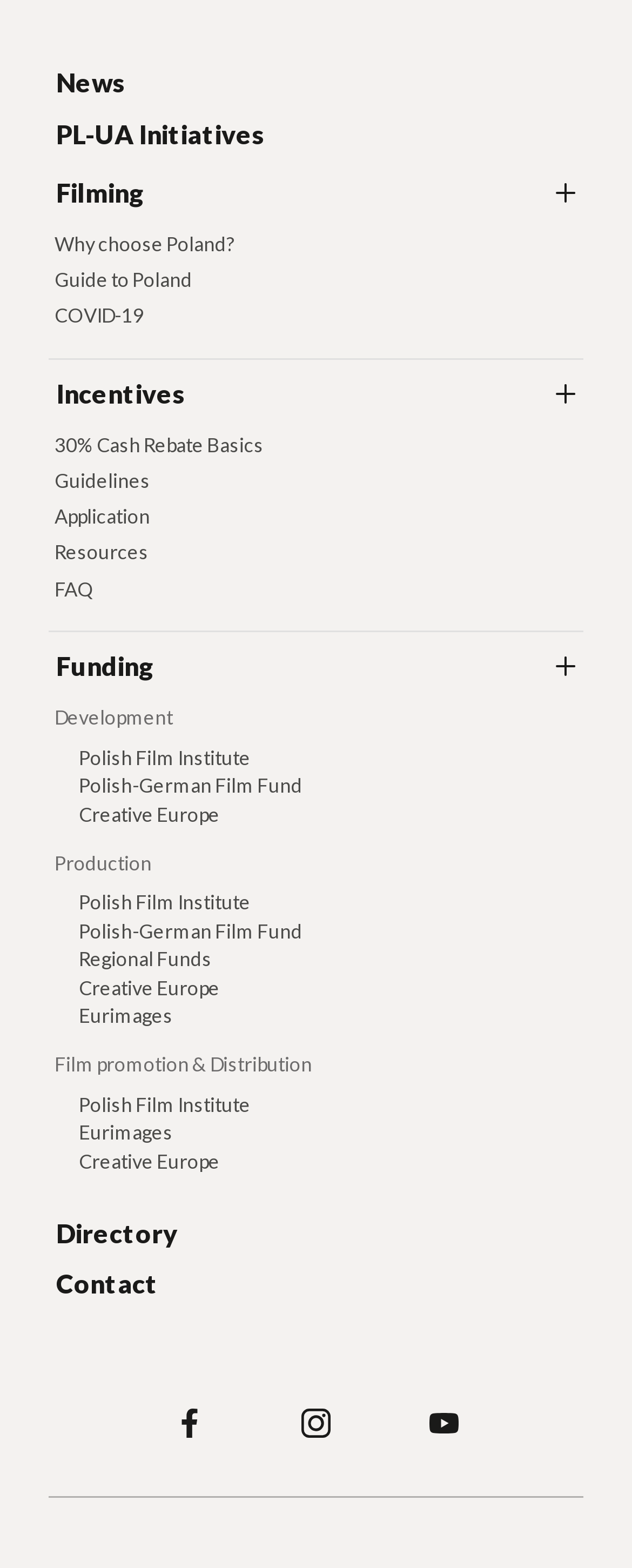Indicate the bounding box coordinates of the element that must be clicked to execute the instruction: "Visit Facebook". The coordinates should be given as four float numbers between 0 and 1, i.e., [left, top, right, bottom].

[0.235, 0.351, 0.363, 0.403]